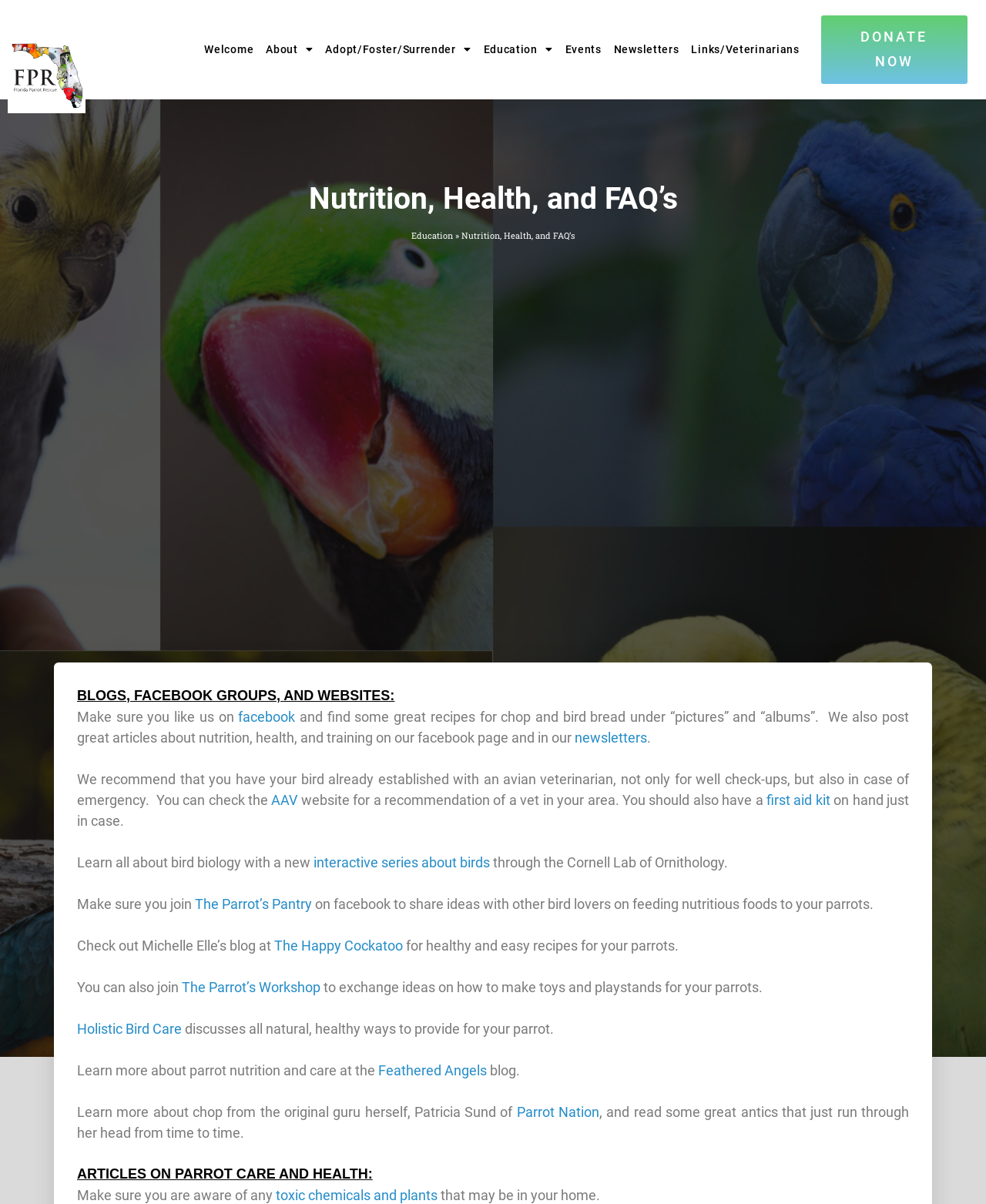Reply to the question with a single word or phrase:
What is the name of the Facebook group?

The Parrot's Pantry